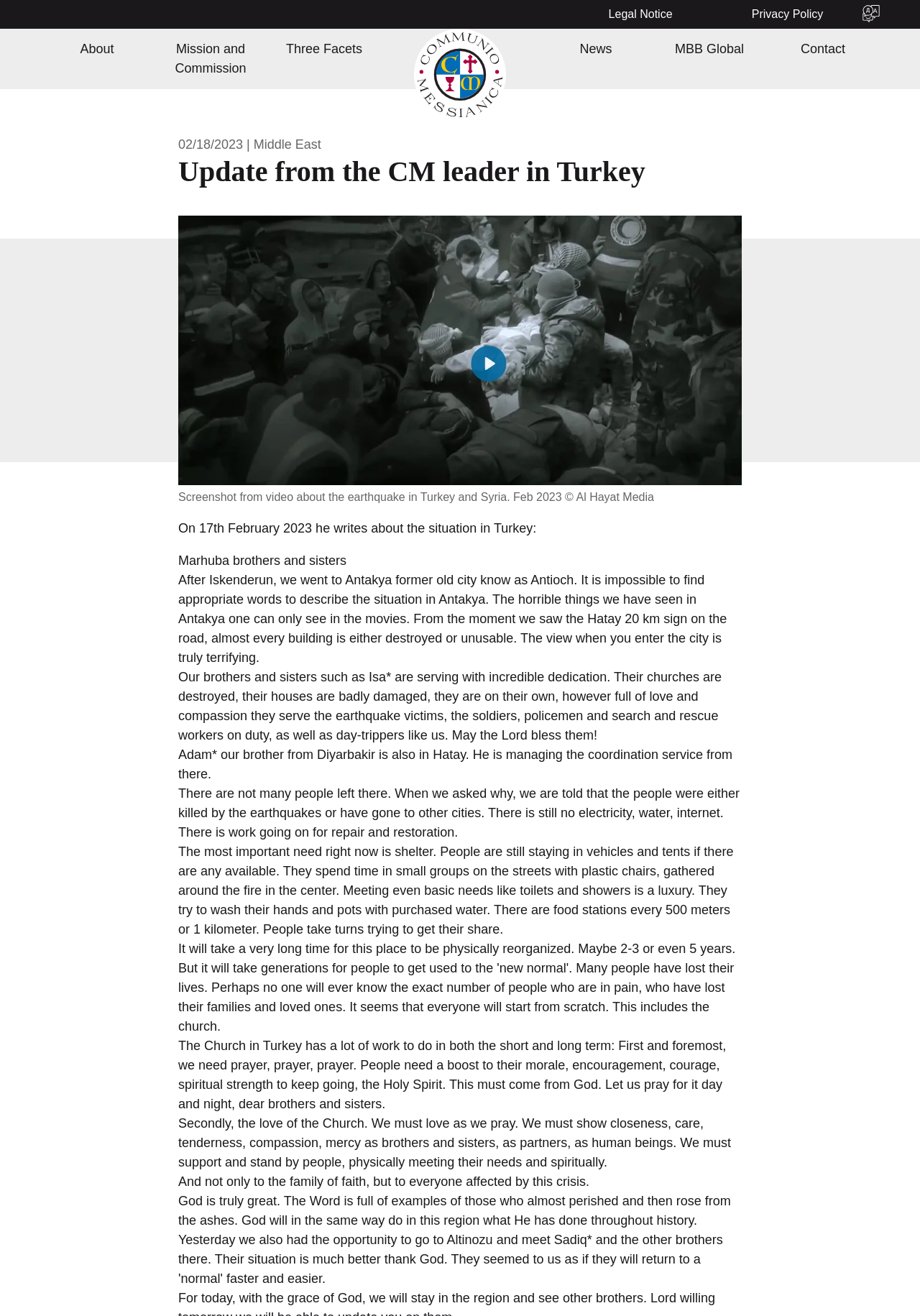Identify the bounding box coordinates of the region I need to click to complete this instruction: "Read the 'Update from the CM leader in Turkey' heading".

[0.194, 0.117, 0.806, 0.144]